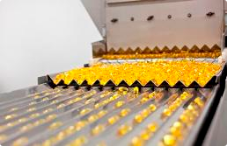What is the color of the capsules?
Please analyze the image and answer the question with as much detail as possible.

The image shows the capsules or soft gels on the conveyor belt, and they appear to be glistening yellow, which suggests that the color of the capsules is yellow.